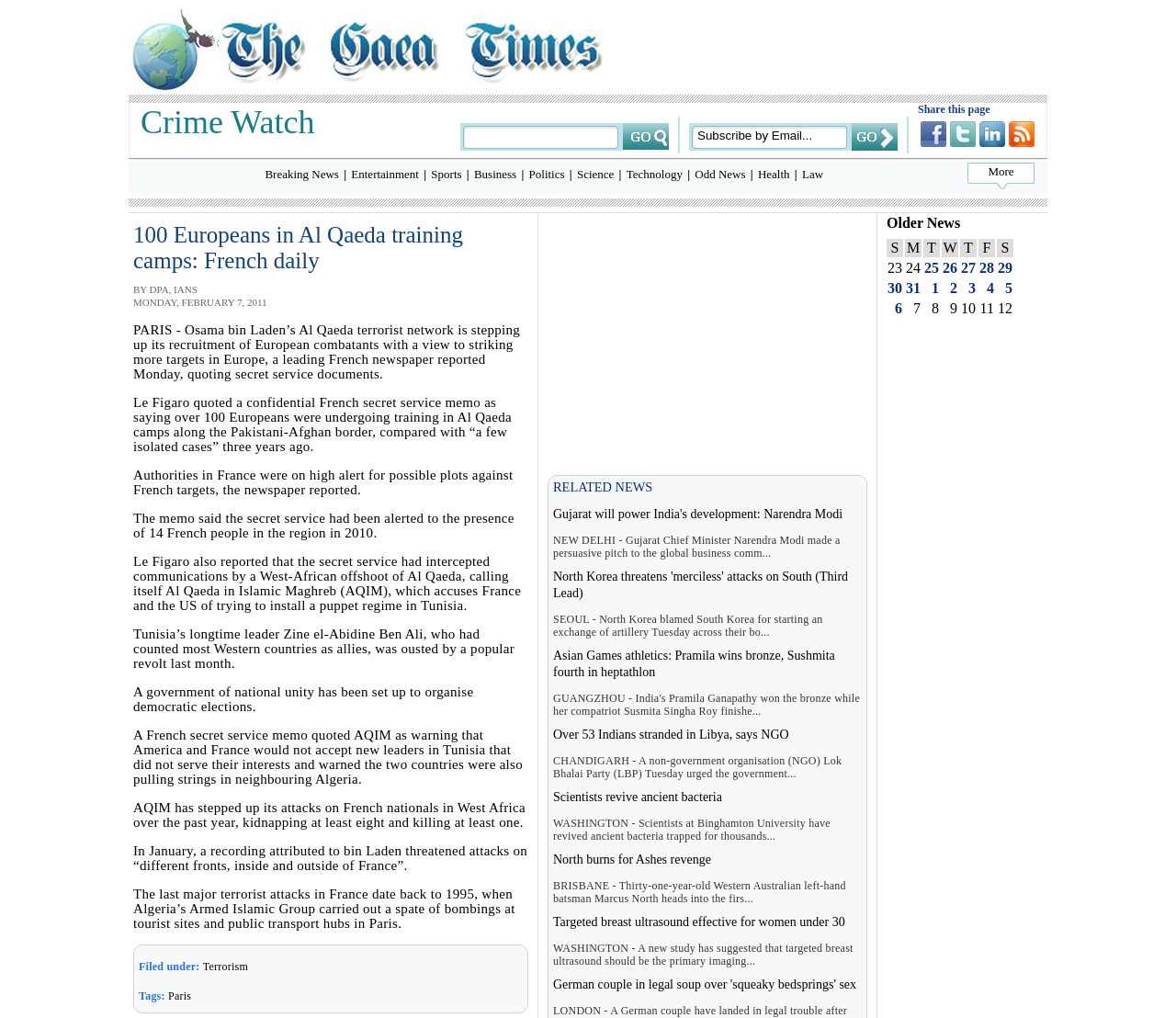Please determine the headline of the webpage and provide its content.

100 Europeans in Al Qaeda training camps: French daily